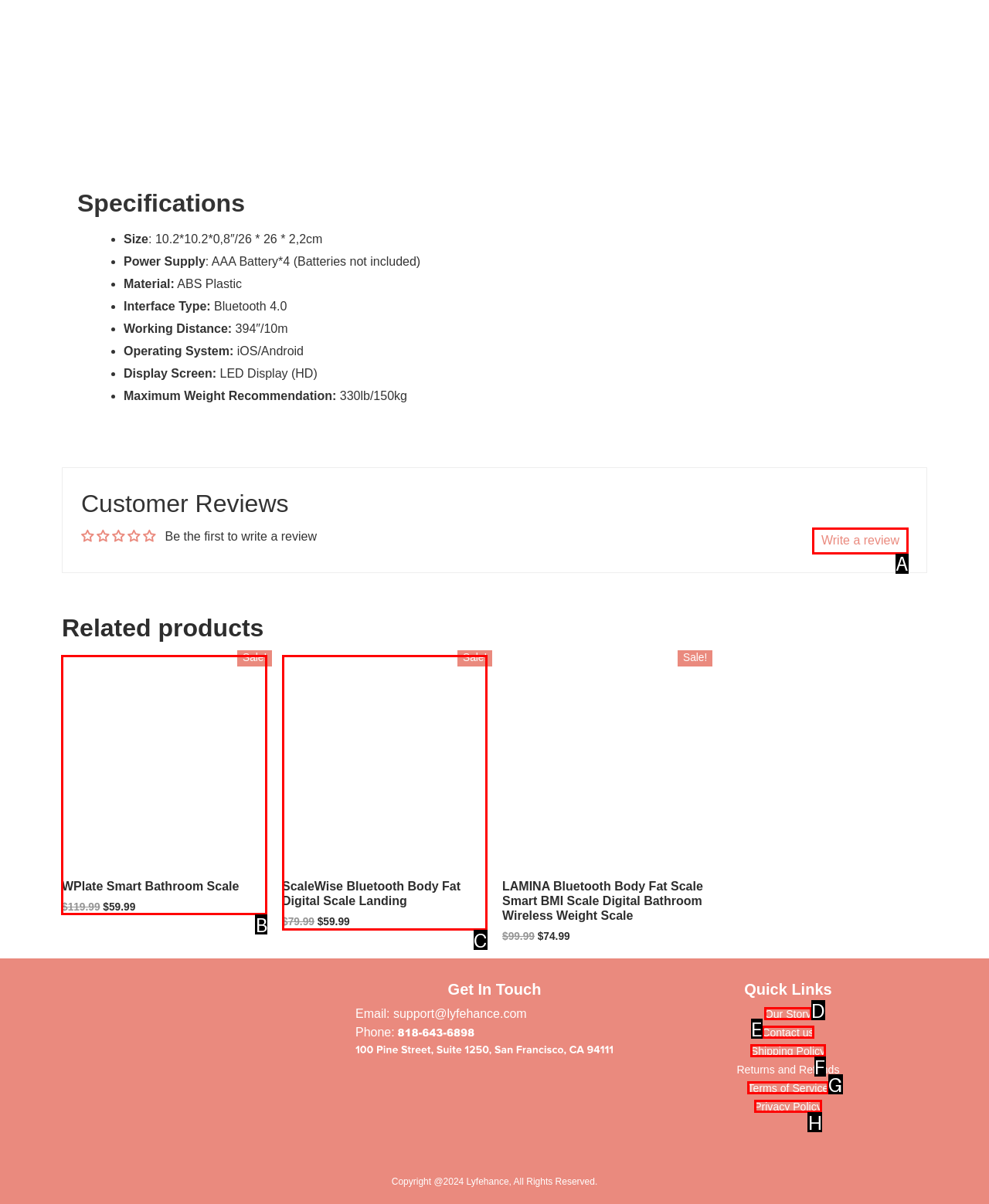Select the correct HTML element to complete the following task: View related product WPlate Smart Bathroom Scale
Provide the letter of the choice directly from the given options.

B